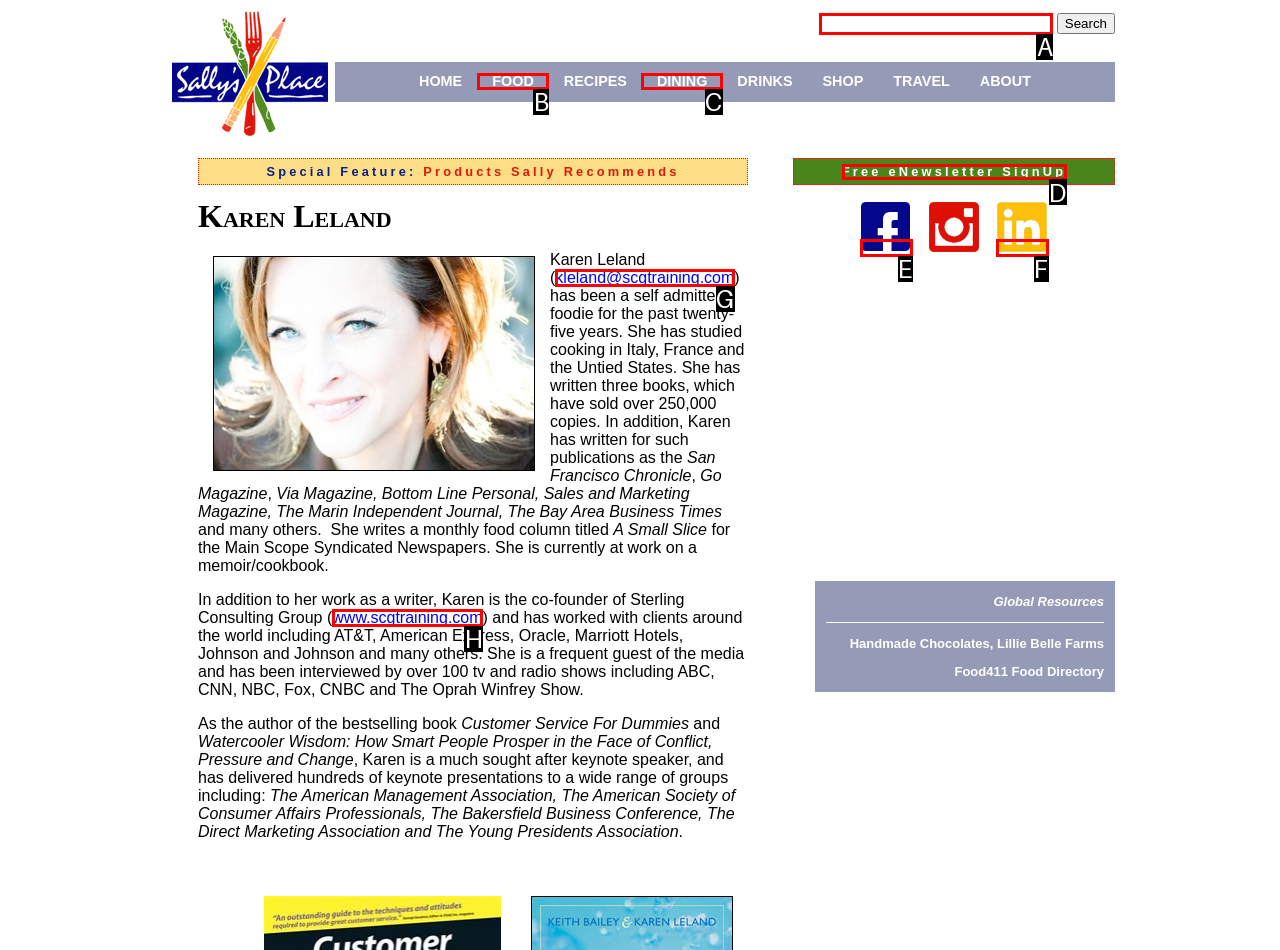Select the appropriate HTML element that needs to be clicked to execute the following task: Sign up for Free eNewsletter. Respond with the letter of the option.

D